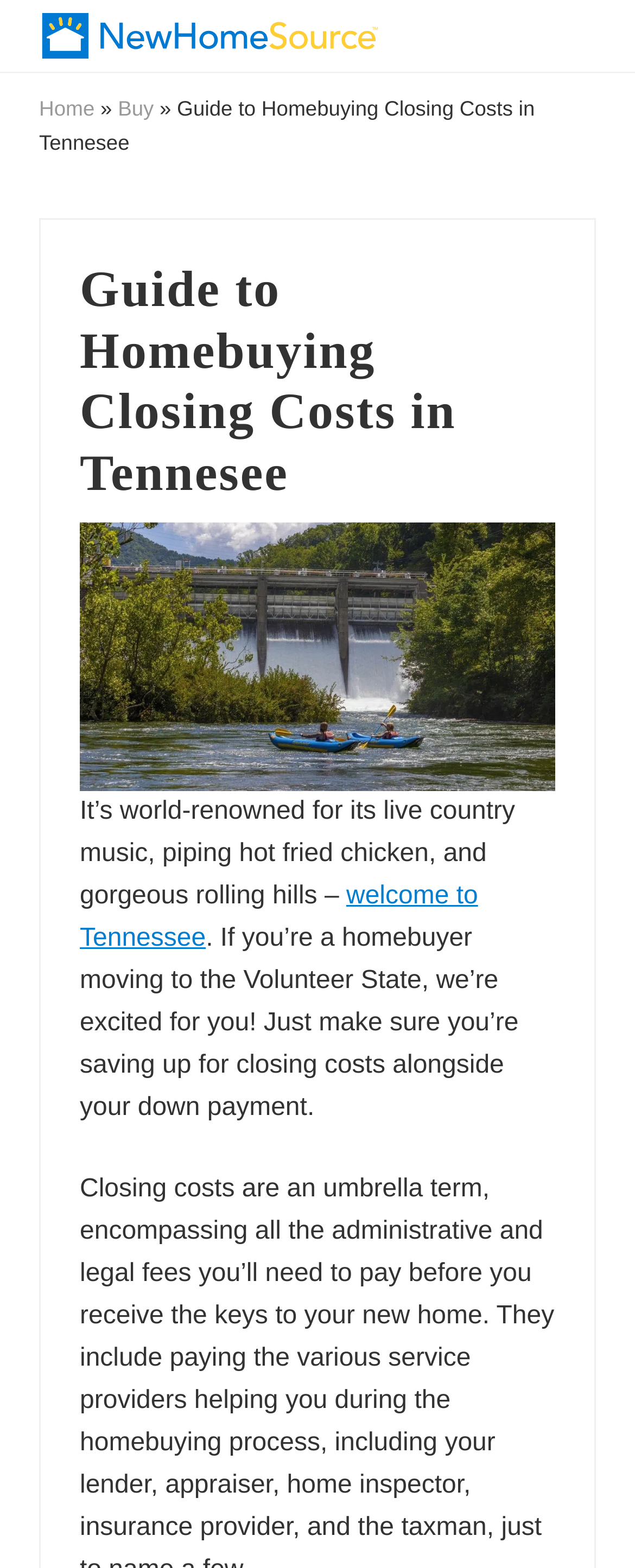What is the purpose of the webpage?
Give a one-word or short phrase answer based on the image.

To inform about closing costs